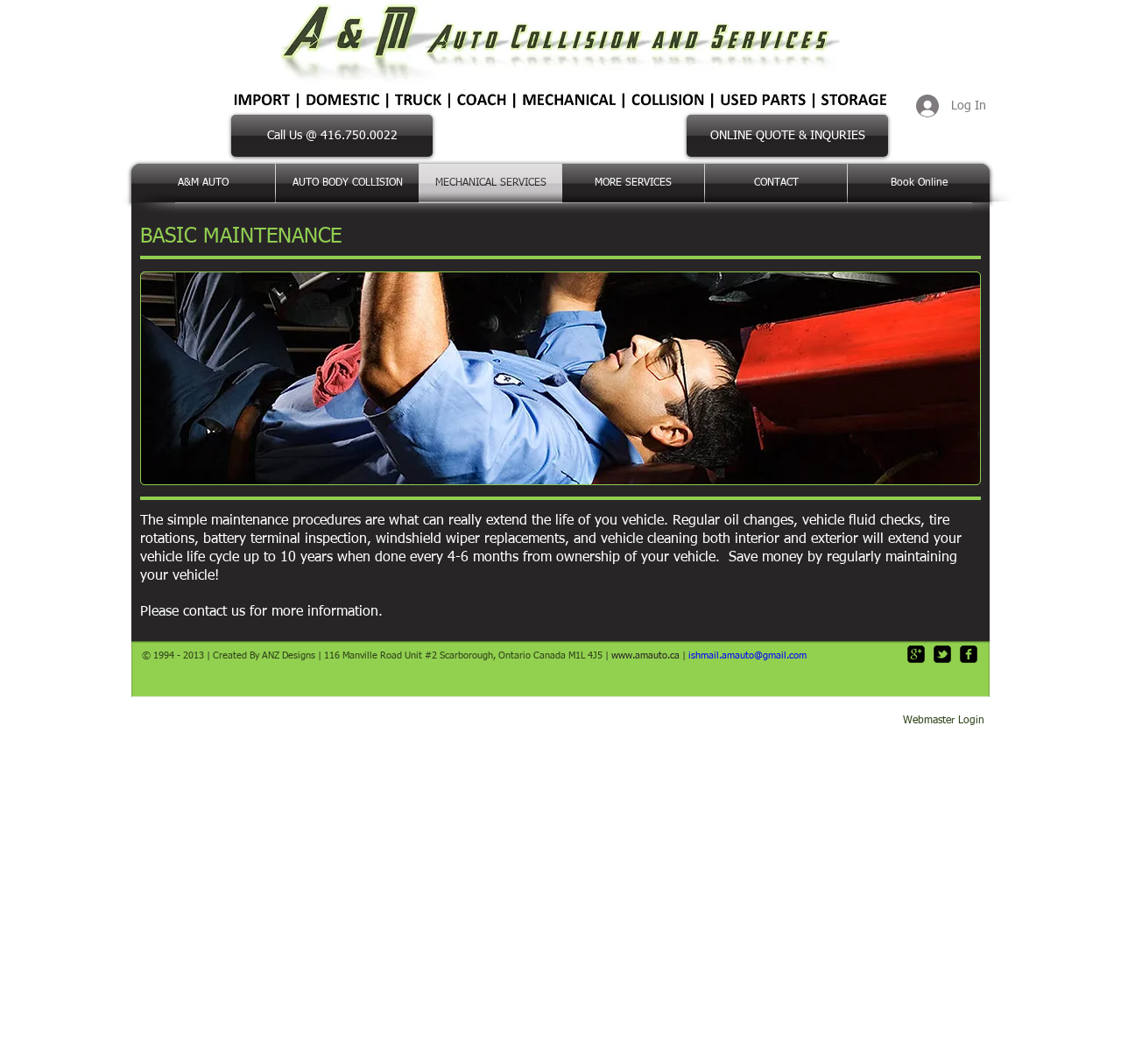Determine the bounding box for the described HTML element: "Book Online". Ensure the coordinates are four float numbers between 0 and 1 in the format [left, top, right, bottom].

[0.756, 0.154, 0.883, 0.191]